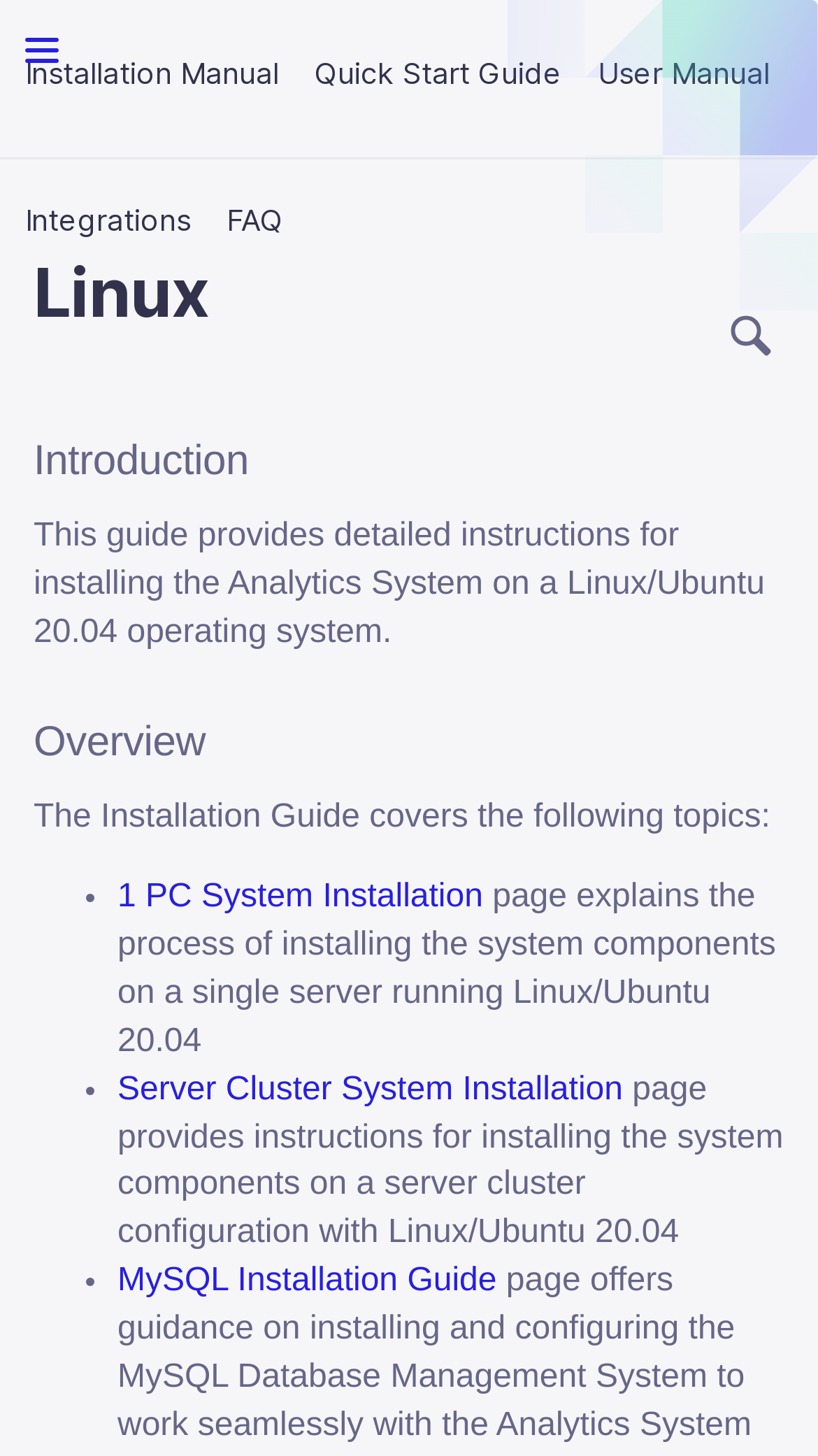Based on the element description: "Decline", identify the bounding box coordinates for this UI element. The coordinates must be four float numbers between 0 and 1, listed as [left, top, right, bottom].

None